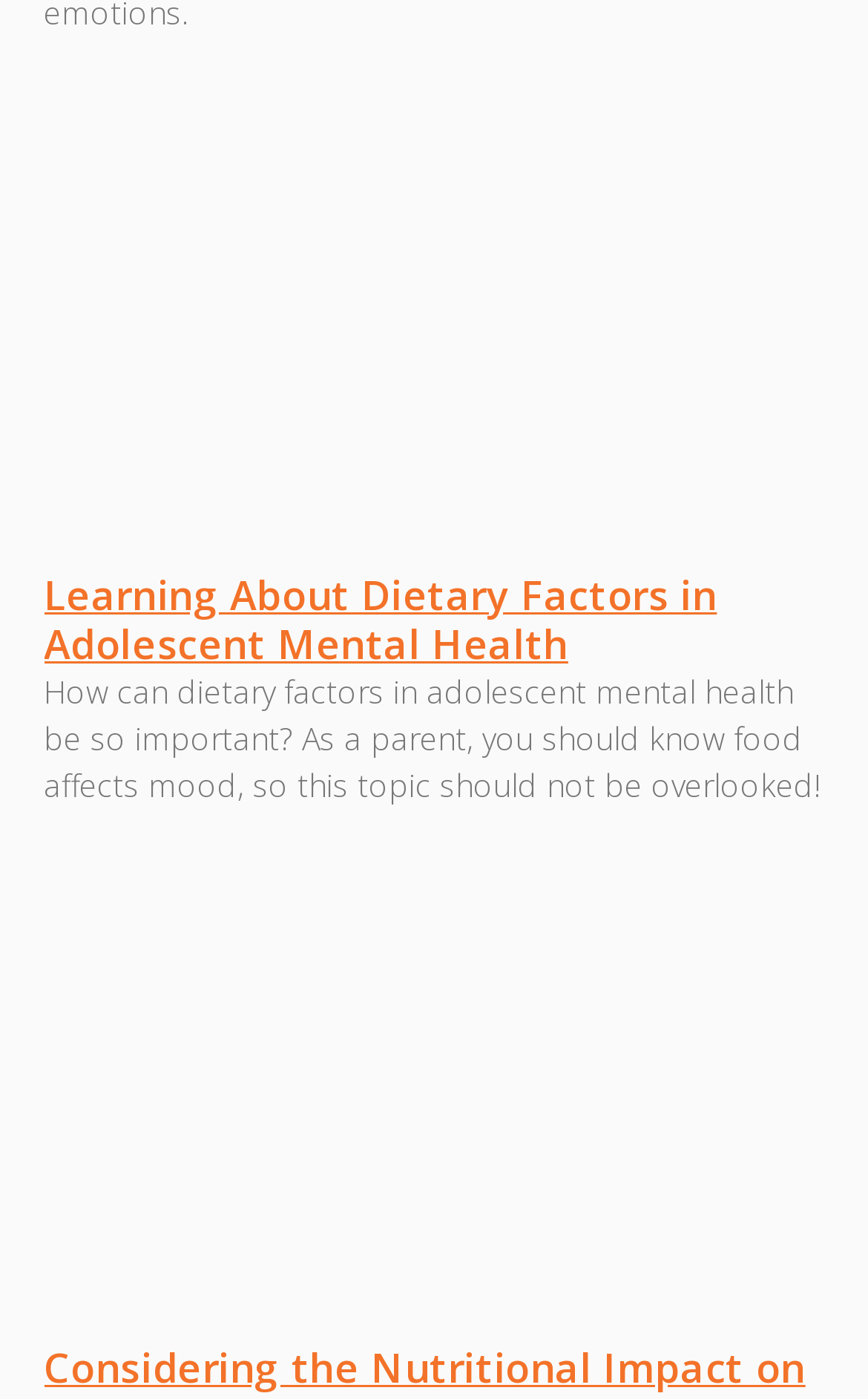What is the purpose of the article?
Give a one-word or short-phrase answer derived from the screenshot.

To inform parents